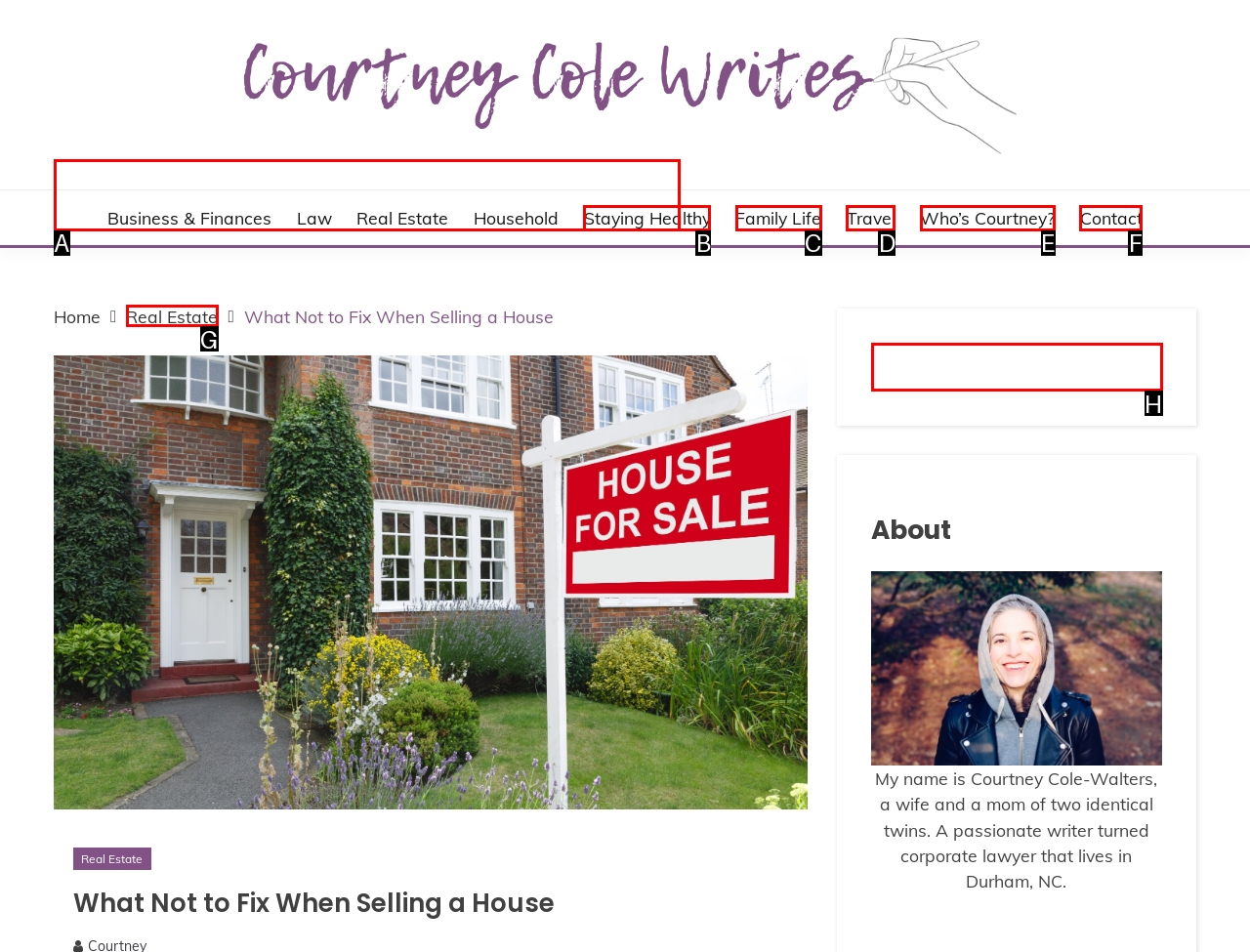Select the letter of the UI element you need to click on to fulfill this task: search for something. Write down the letter only.

H